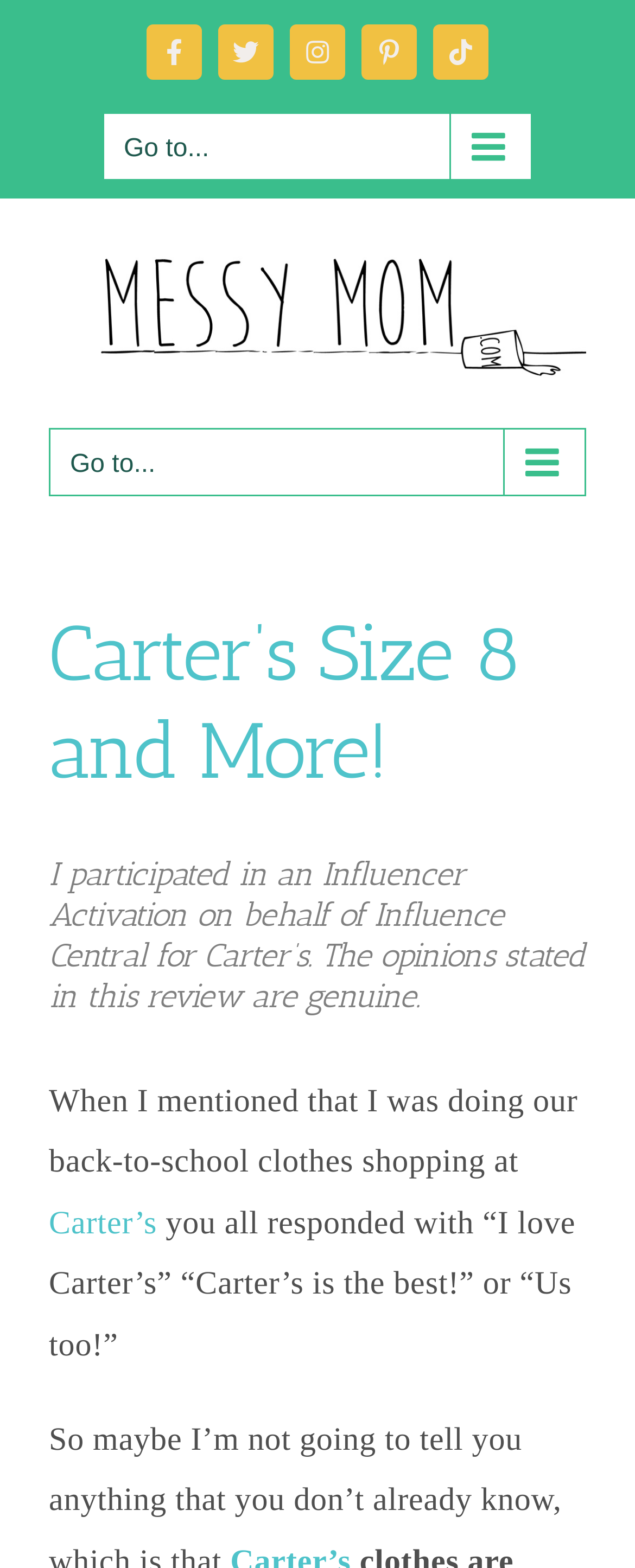Select the bounding box coordinates of the element I need to click to carry out the following instruction: "Go to Carter’s Size 8 and More!".

[0.077, 0.387, 0.818, 0.508]